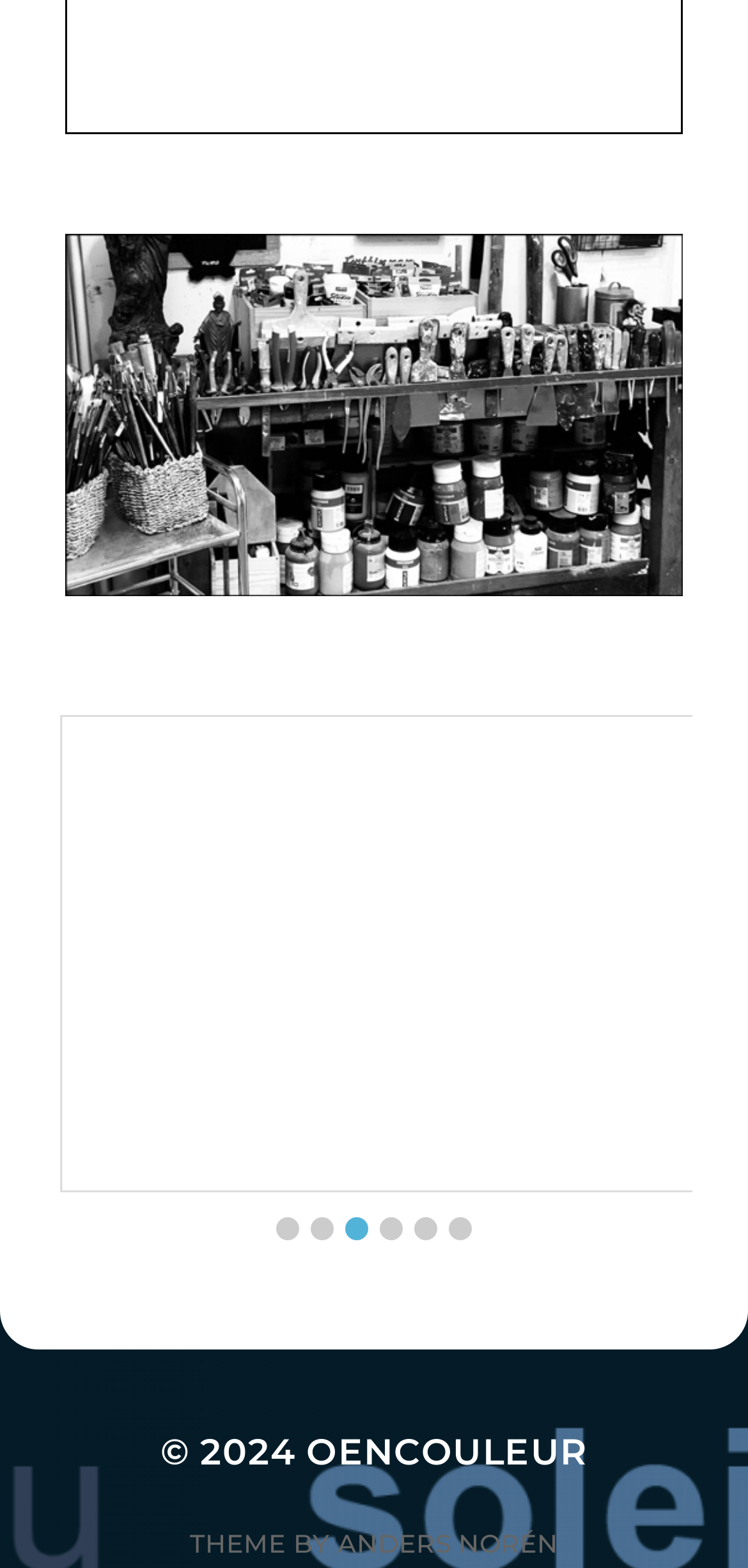Use the information in the screenshot to answer the question comprehensively: What is the image description?

I found the image element with the description 'Webp.net-resizeimage (16)', which indicates the image description.